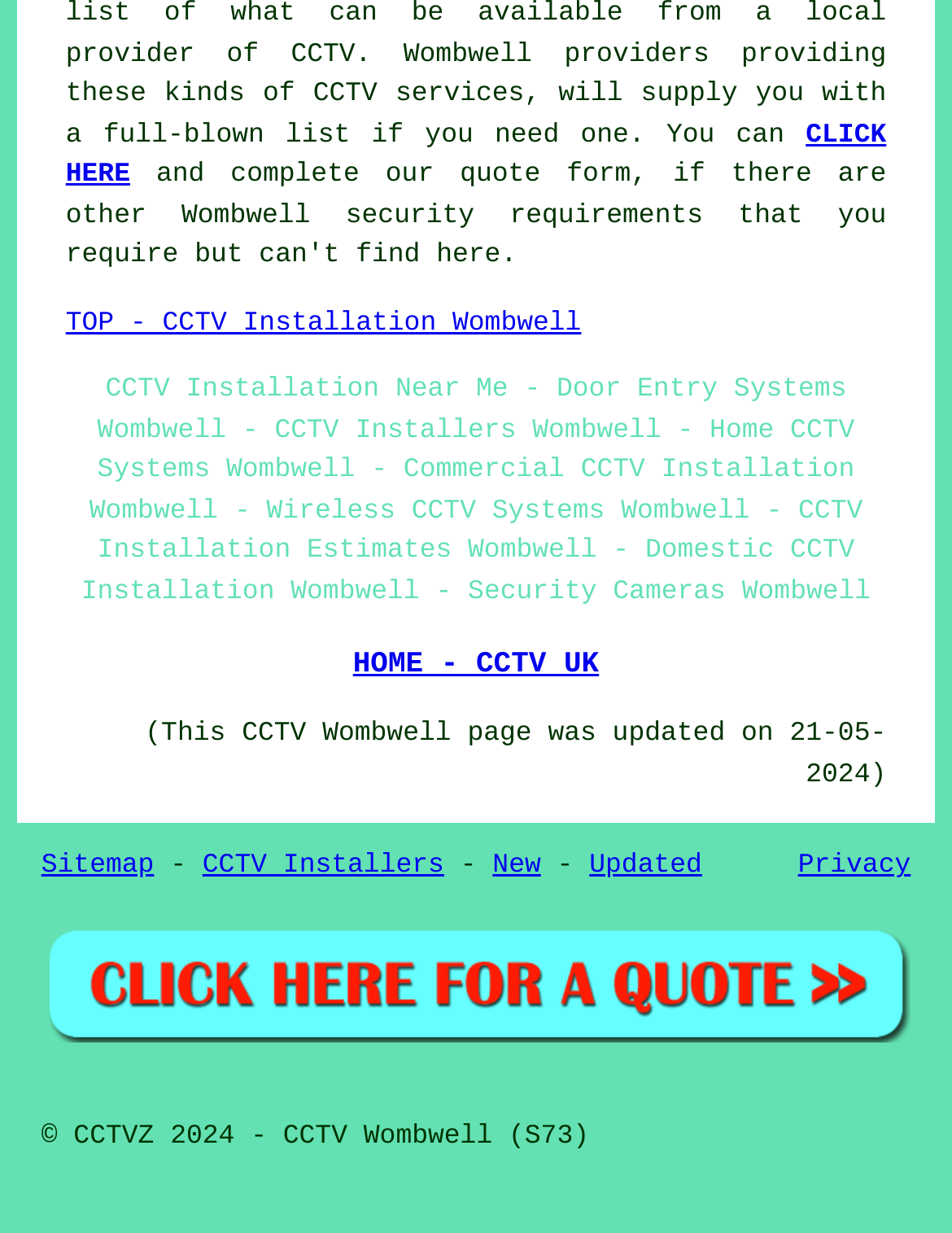Please provide the bounding box coordinates for the element that needs to be clicked to perform the following instruction: "go to 'TOP - CCTV Installation Wombwell'". The coordinates should be given as four float numbers between 0 and 1, i.e., [left, top, right, bottom].

[0.069, 0.251, 0.611, 0.275]